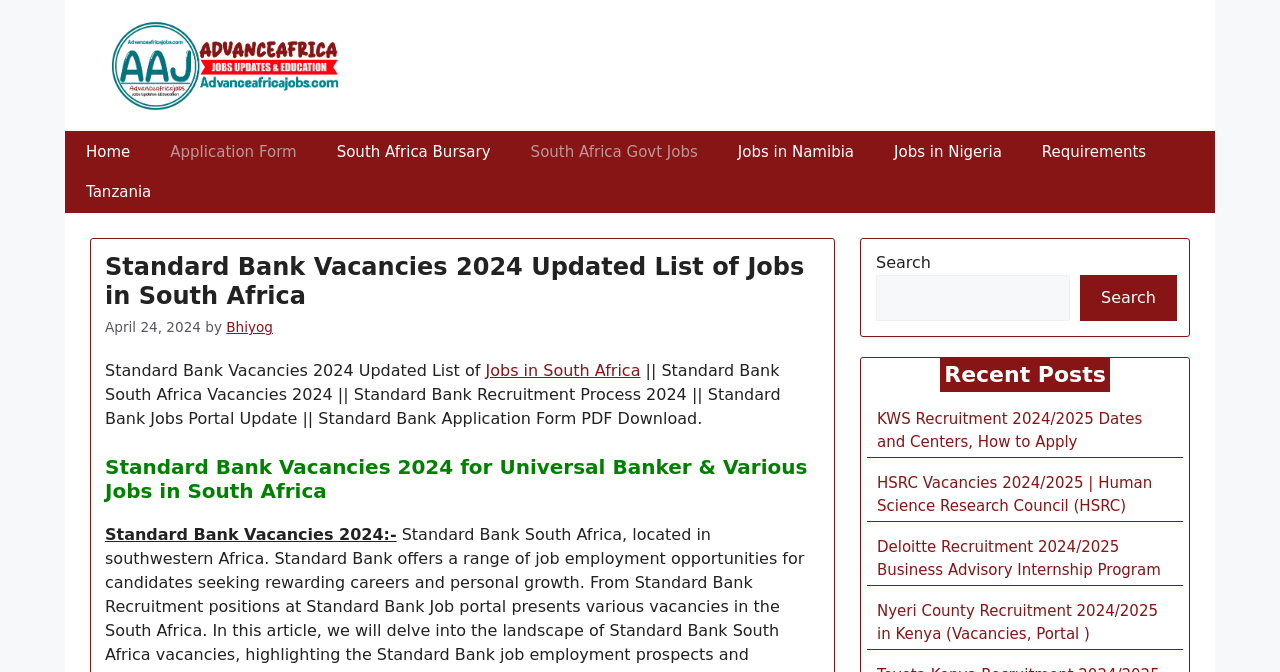Show the bounding box coordinates for the HTML element as described: "Application Form".

[0.117, 0.197, 0.247, 0.256]